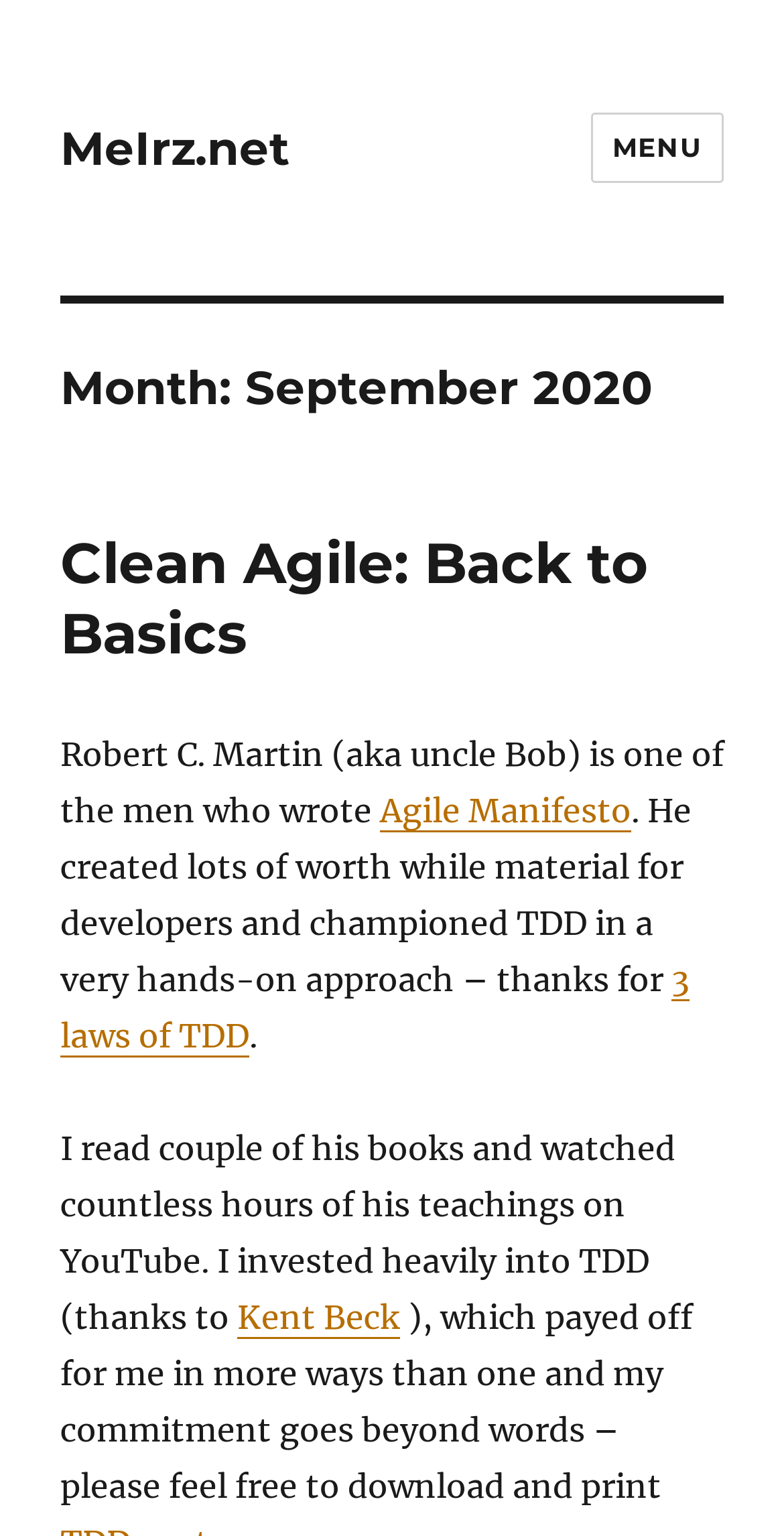Who is the author of Agile Manifesto?
Observe the image and answer the question with a one-word or short phrase response.

Robert C. Martin